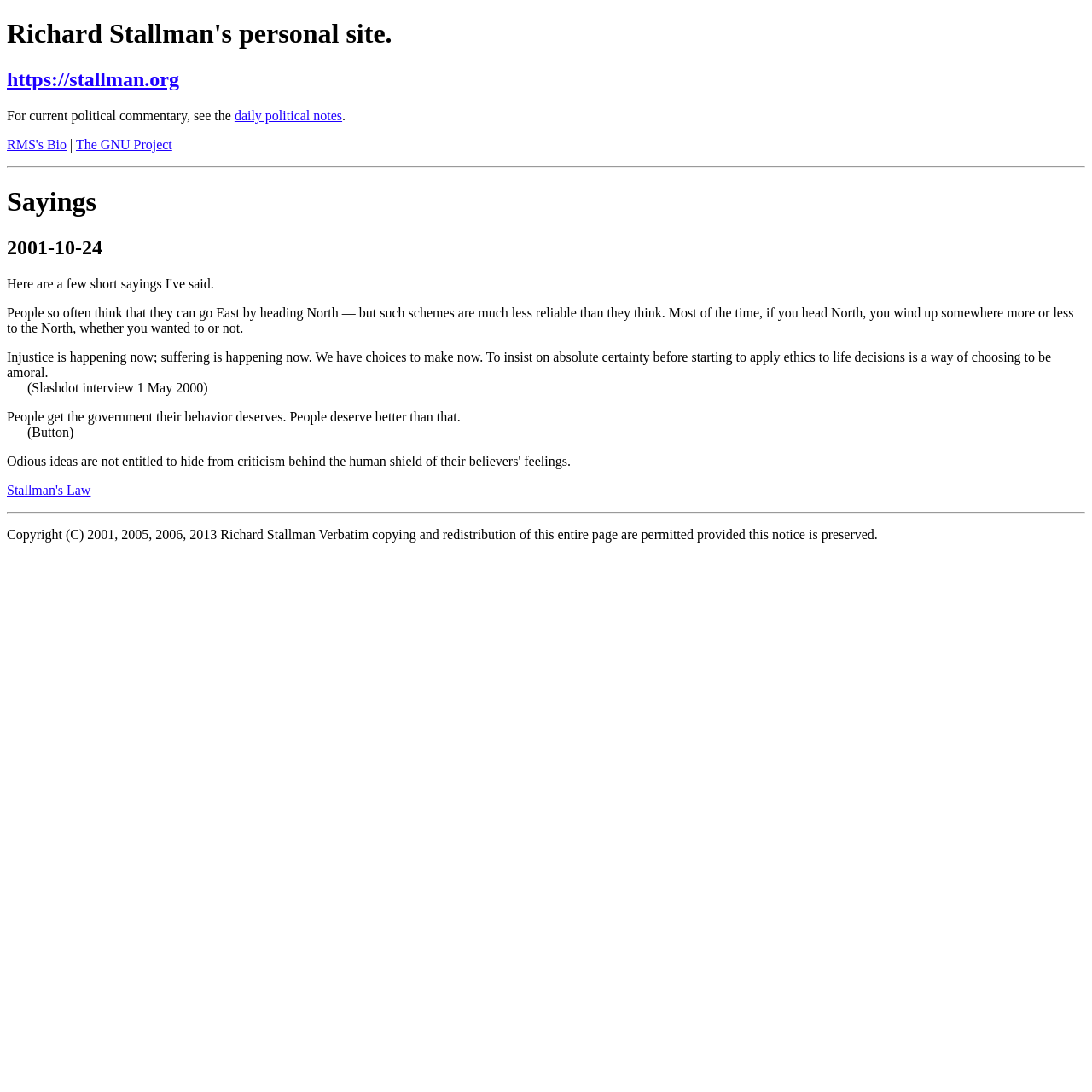What is the date of the first saying?
Provide a short answer using one word or a brief phrase based on the image.

2001-10-24